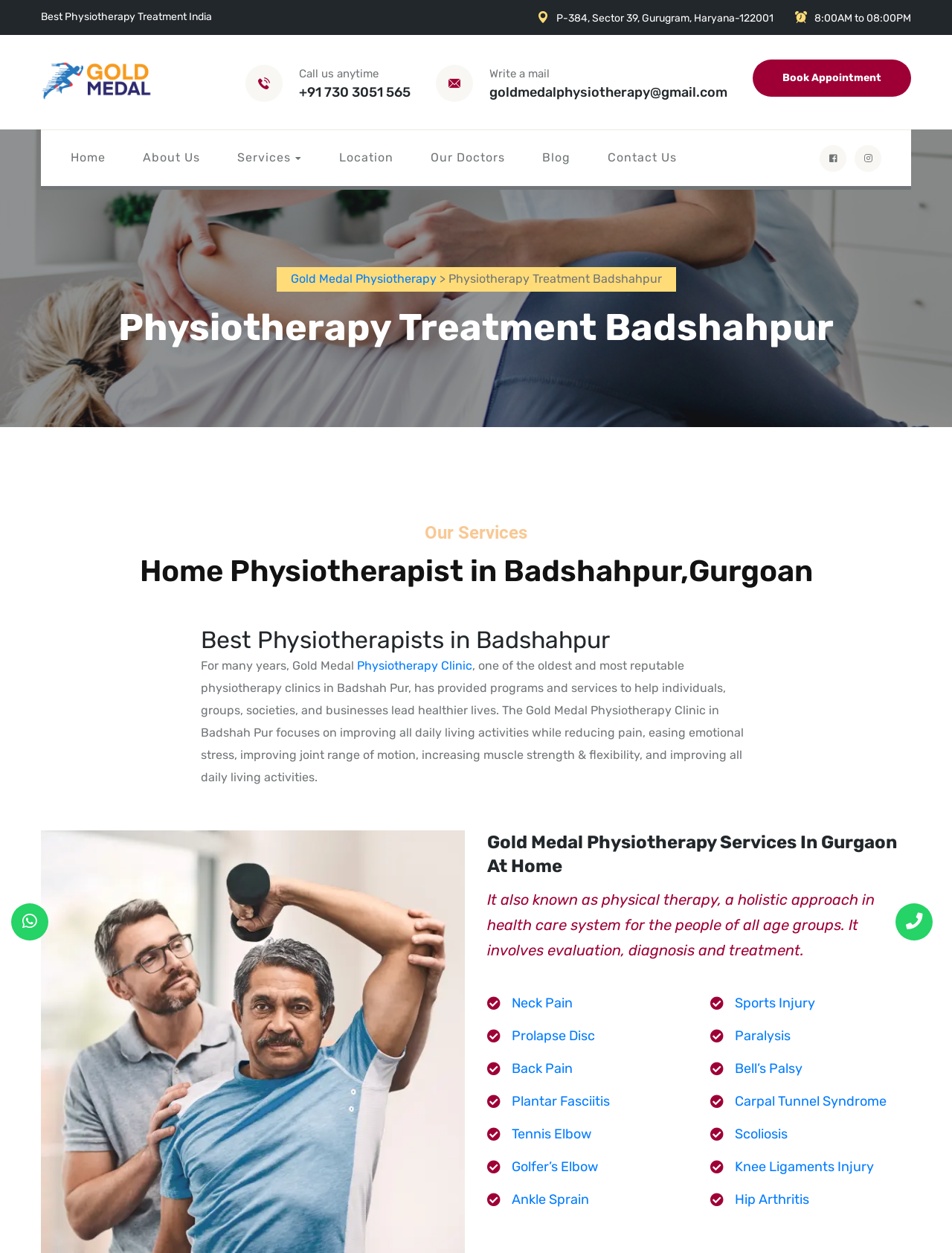Identify the bounding box coordinates of the area that should be clicked in order to complete the given instruction: "View the location of the clinic". The bounding box coordinates should be four float numbers between 0 and 1, i.e., [left, top, right, bottom].

[0.356, 0.117, 0.413, 0.135]